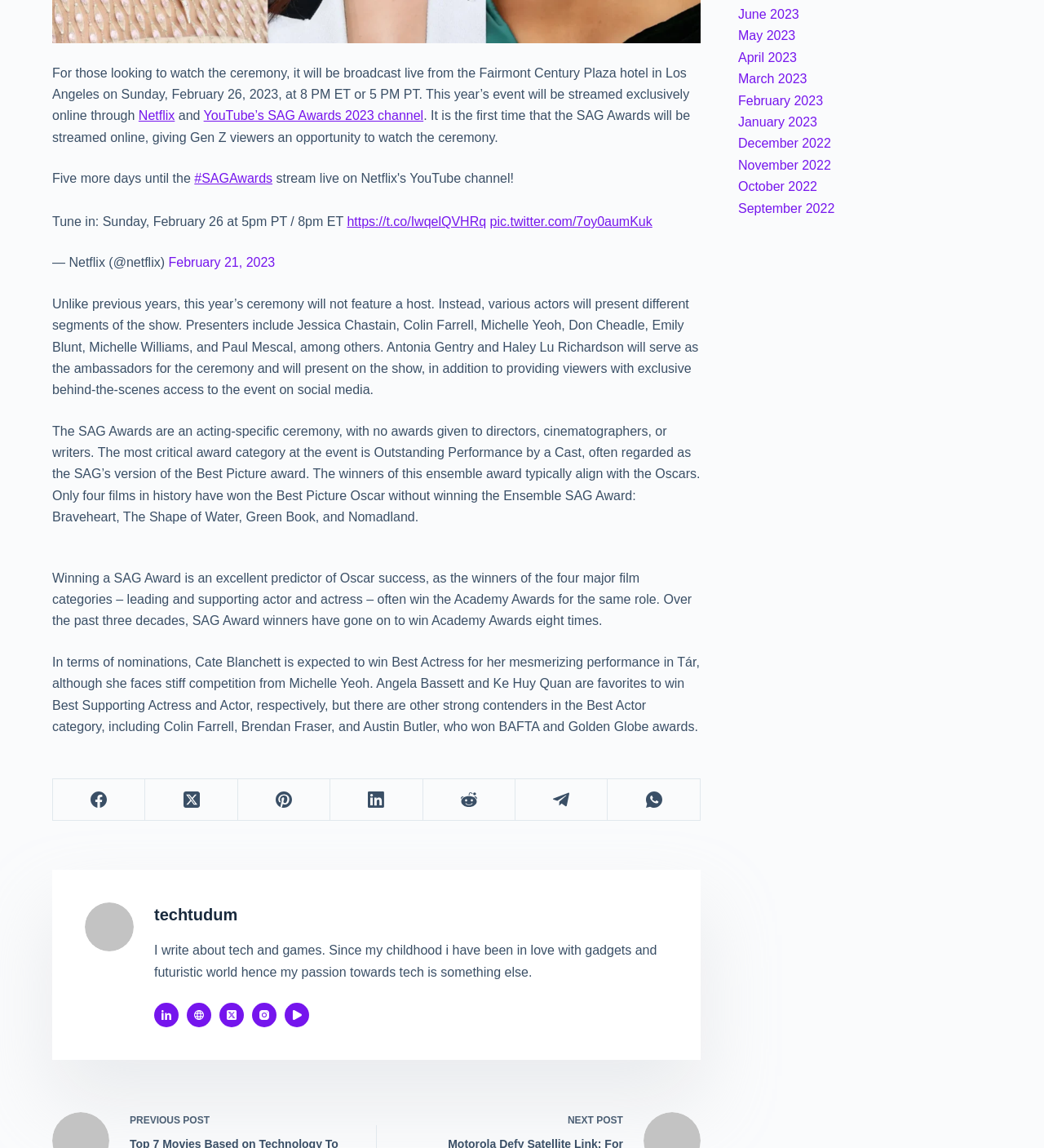Respond to the following query with just one word or a short phrase: 
What is the date of the SAG Awards ceremony?

February 26, 2023